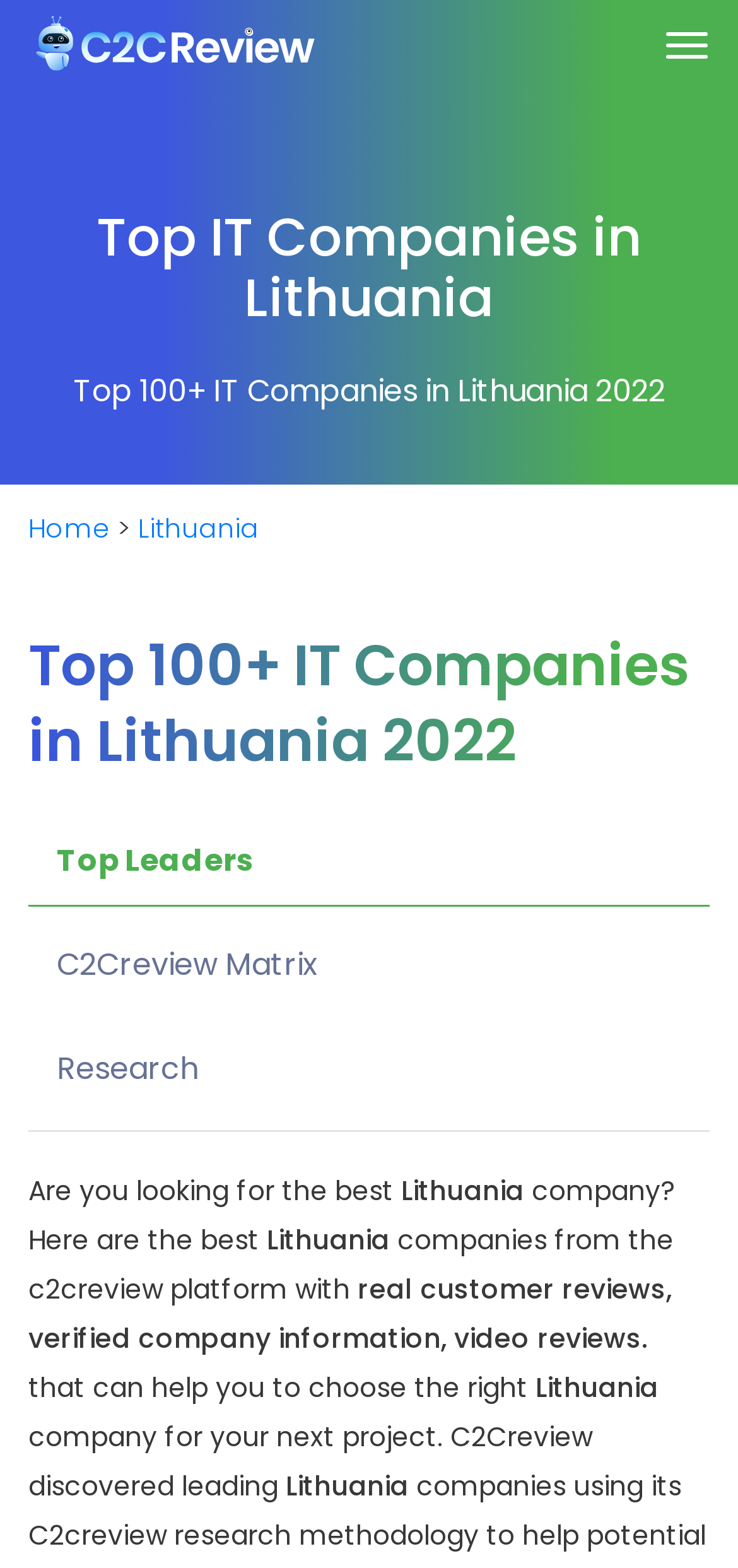Use a single word or phrase to answer the question:
What type of companies are listed on this webpage?

IT companies